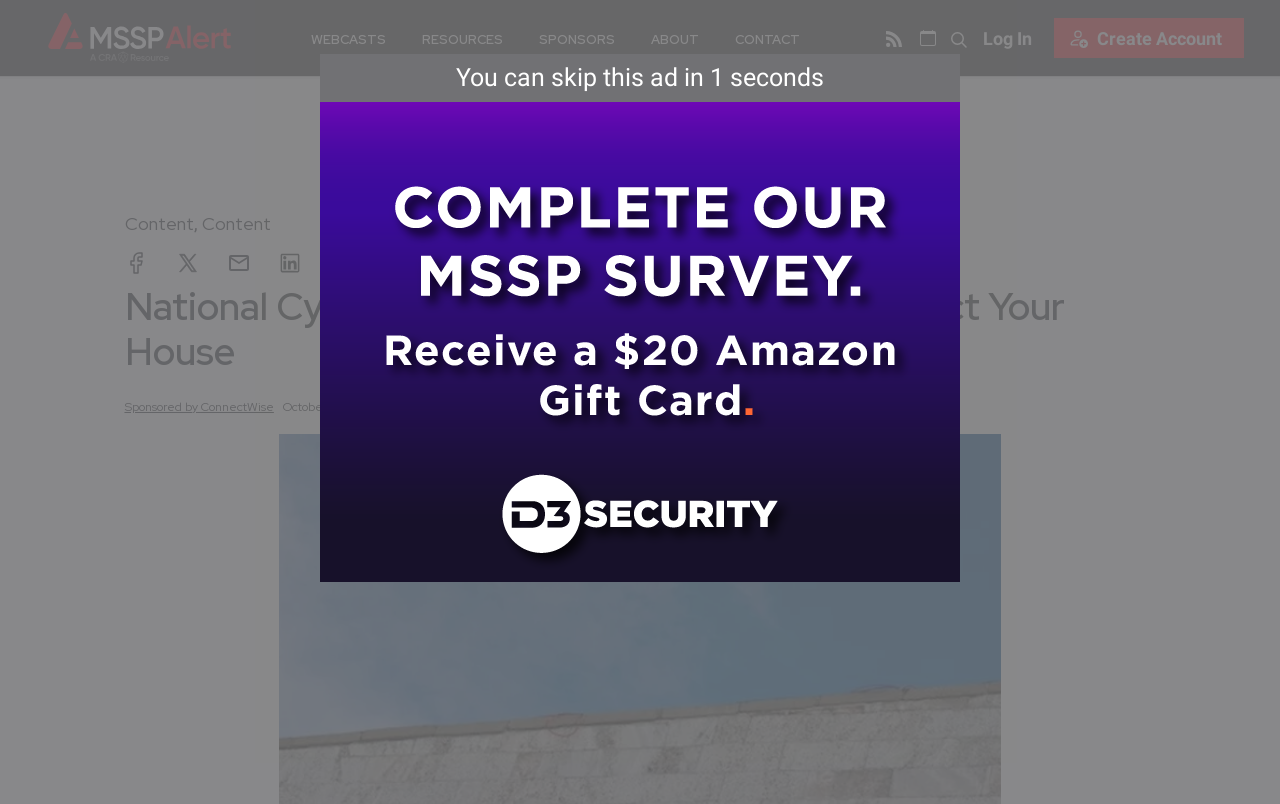Identify the bounding box coordinates for the region to click in order to carry out this instruction: "Join the discussion". Provide the coordinates using four float numbers between 0 and 1, formatted as [left, top, right, bottom].

None